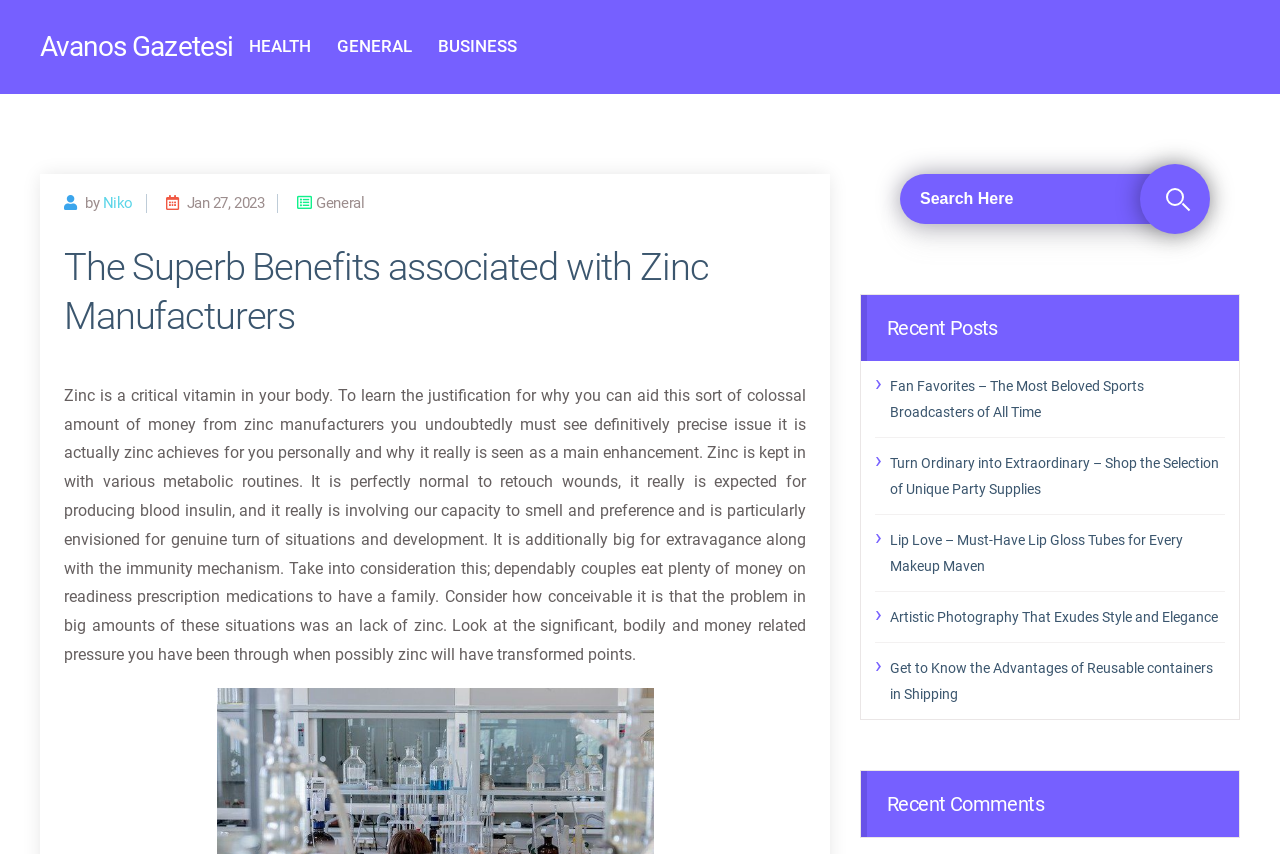Please identify the bounding box coordinates of the area I need to click to accomplish the following instruction: "Click on the Fan Favorites article".

[0.695, 0.436, 0.957, 0.497]